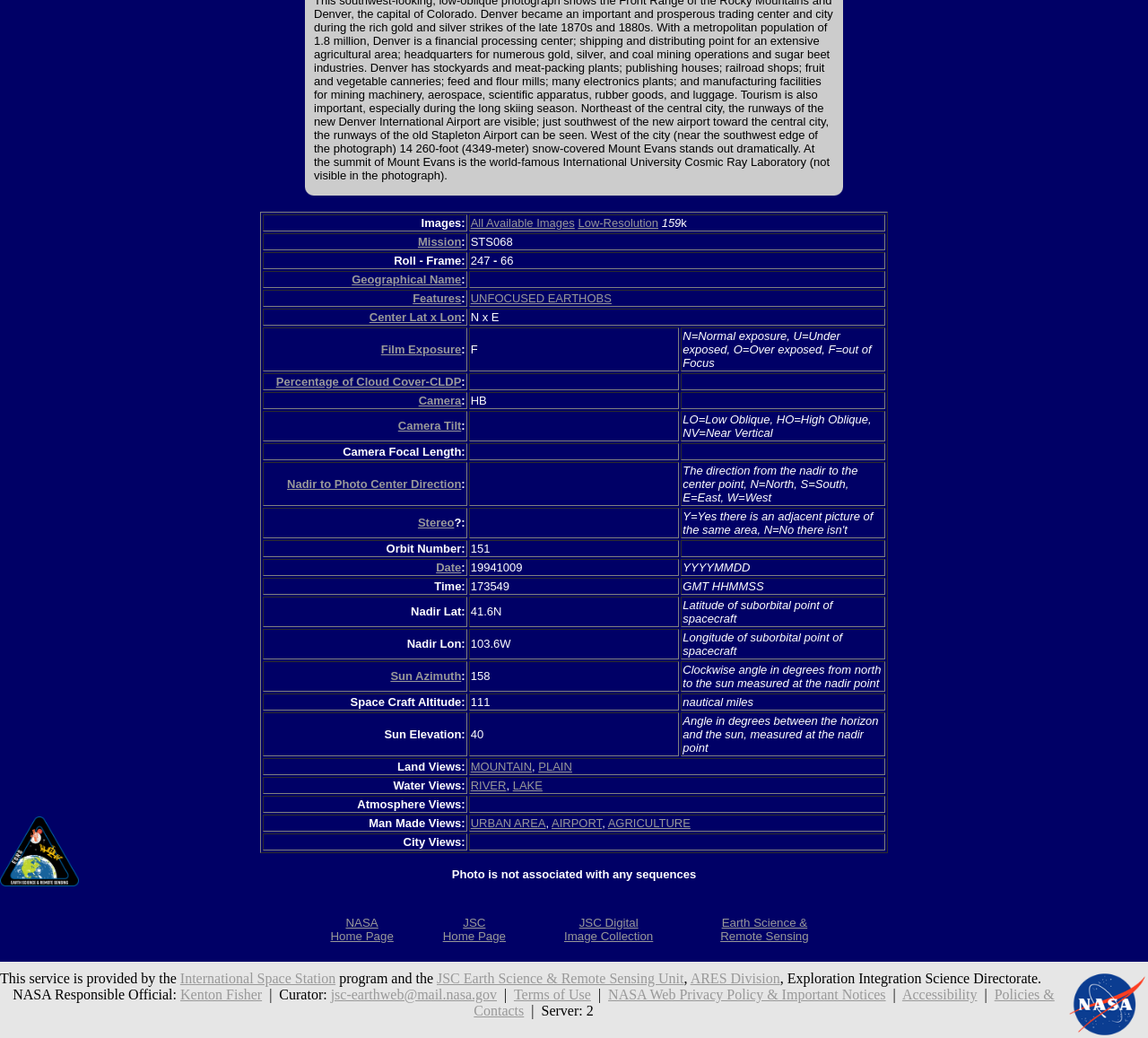Identify the bounding box coordinates for the UI element described by the following text: "Nadir to Photo Center Direction". Provide the coordinates as four float numbers between 0 and 1, in the format [left, top, right, bottom].

[0.25, 0.46, 0.402, 0.473]